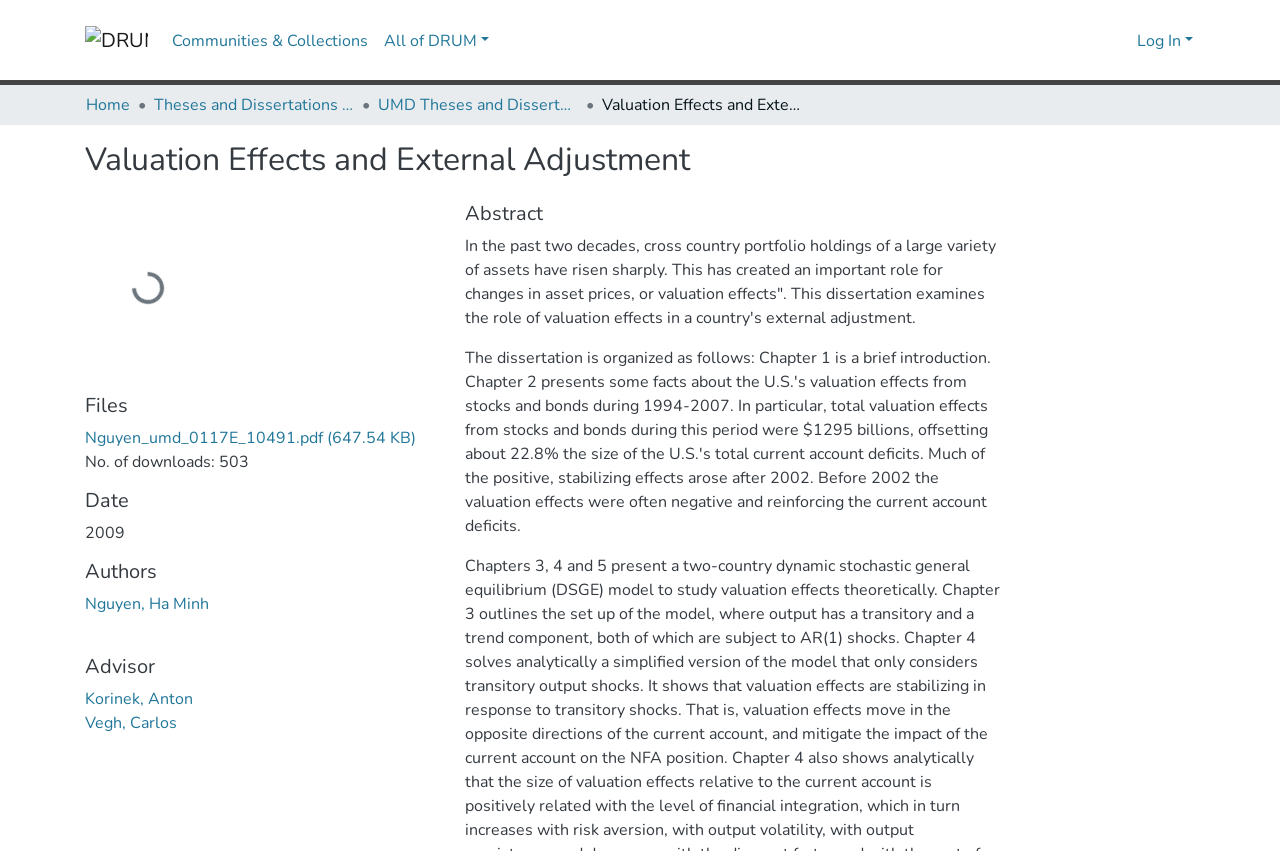Please examine the image and answer the question with a detailed explanation:
Who is one of the advisors of the dissertation?

I found the answer by looking at the link element with the text 'Korinek, Anton' which is located under the heading 'Advisor'.